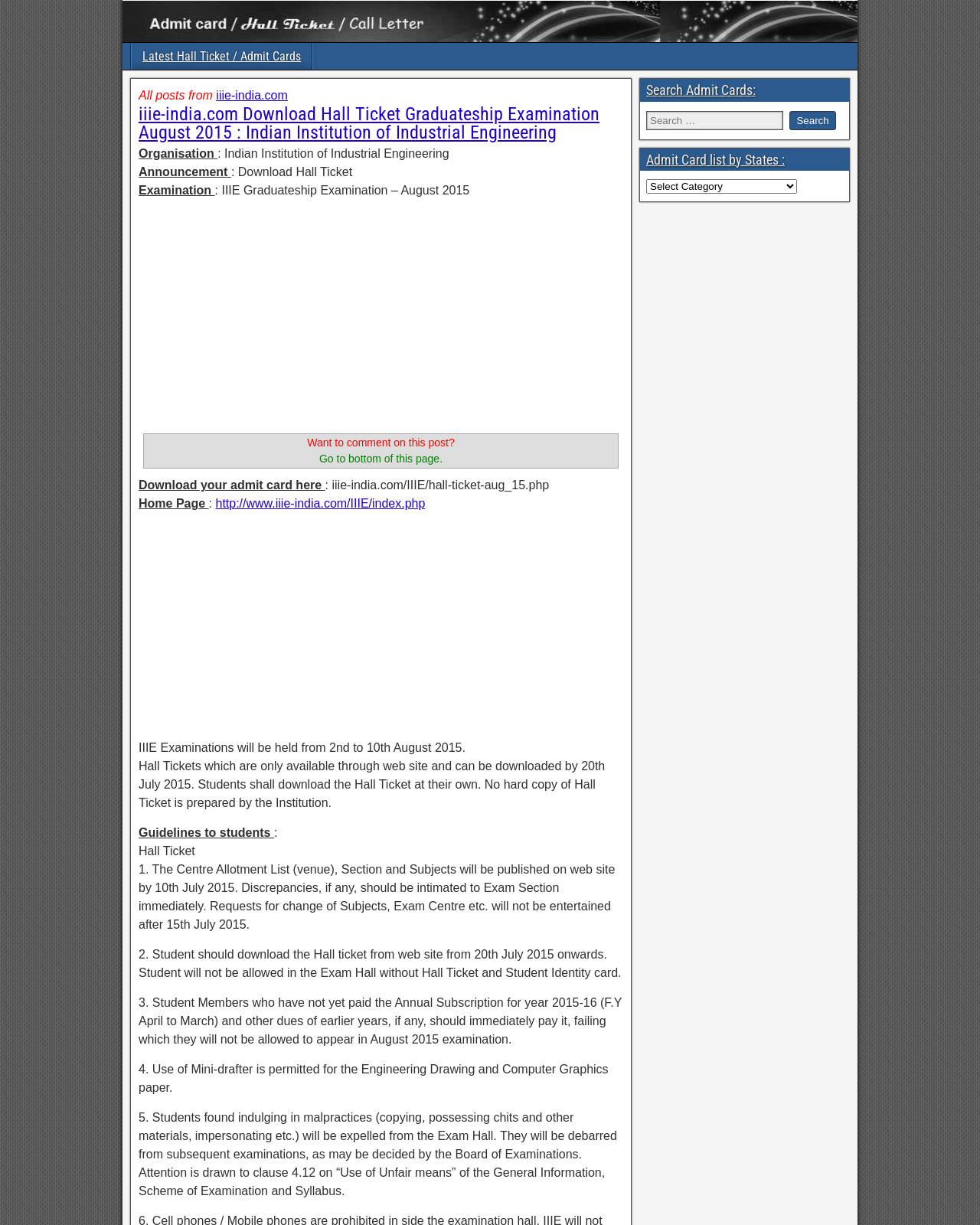Locate the bounding box coordinates of the clickable area needed to fulfill the instruction: "Explore Recent Posts".

None